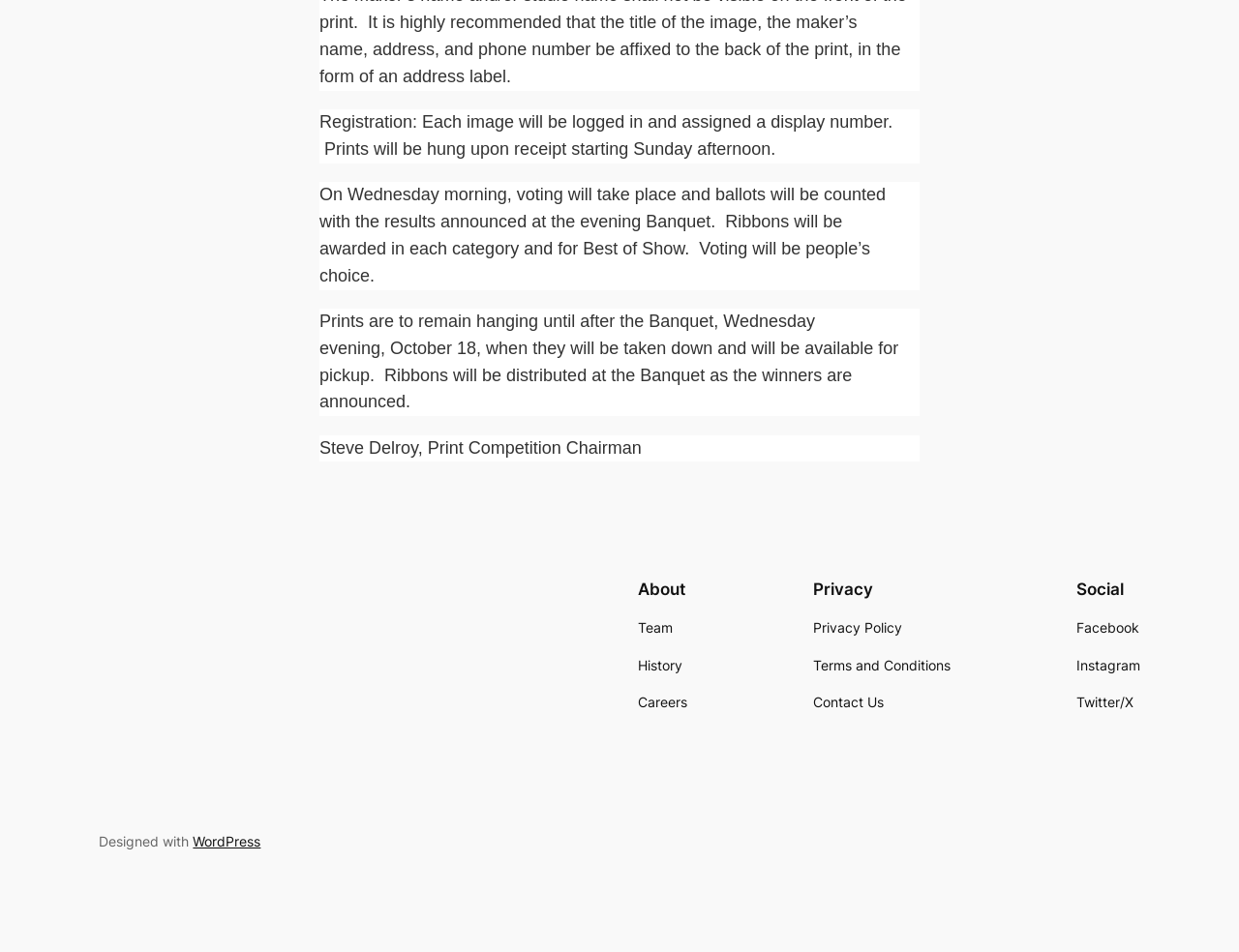Answer the question using only a single word or phrase: 
When will the prints be taken down?

Wednesday evening, October 18